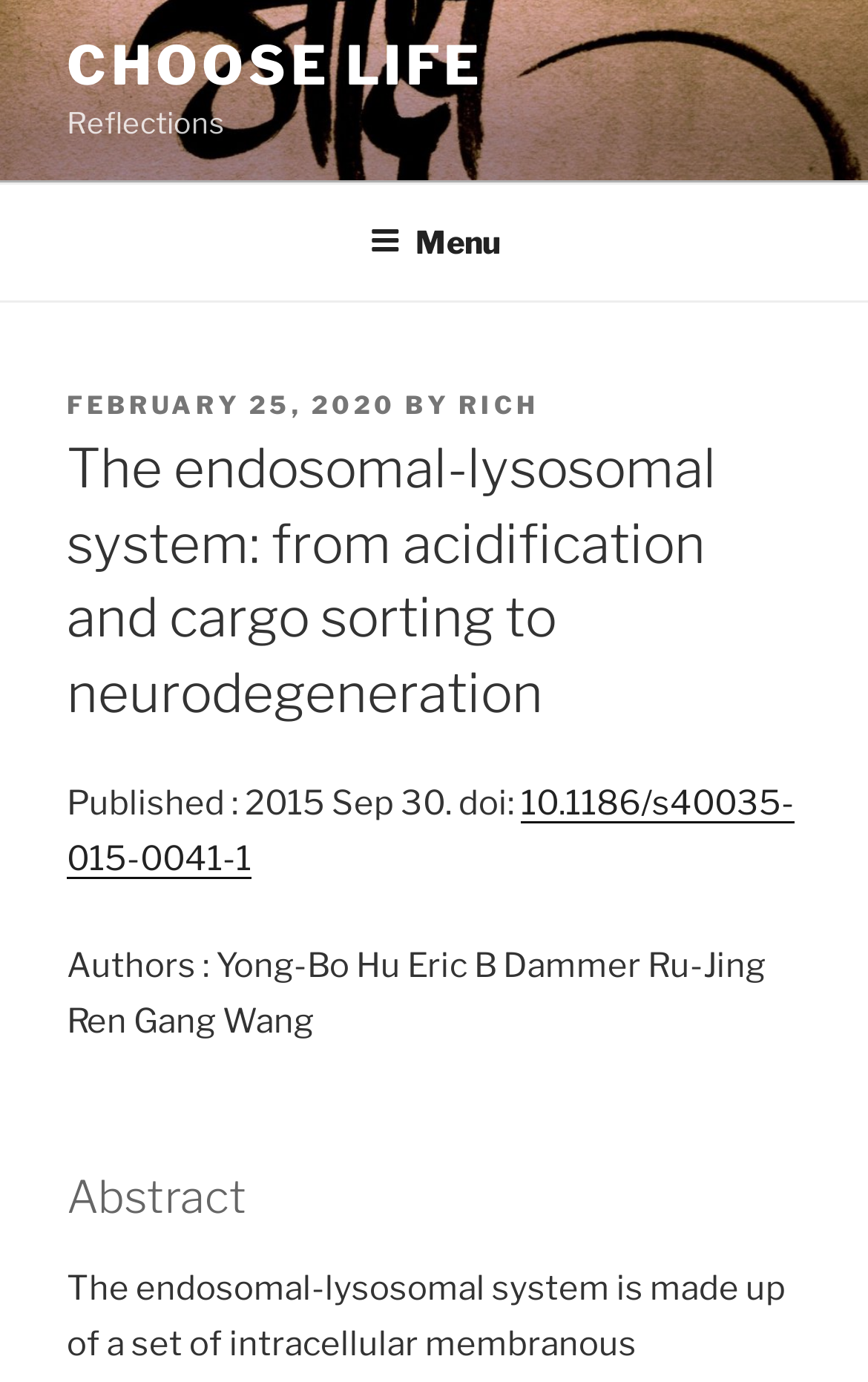Identify and provide the bounding box coordinates of the UI element described: "February 25, 2020February 25, 2020". The coordinates should be formatted as [left, top, right, bottom], with each number being a float between 0 and 1.

[0.077, 0.282, 0.456, 0.304]